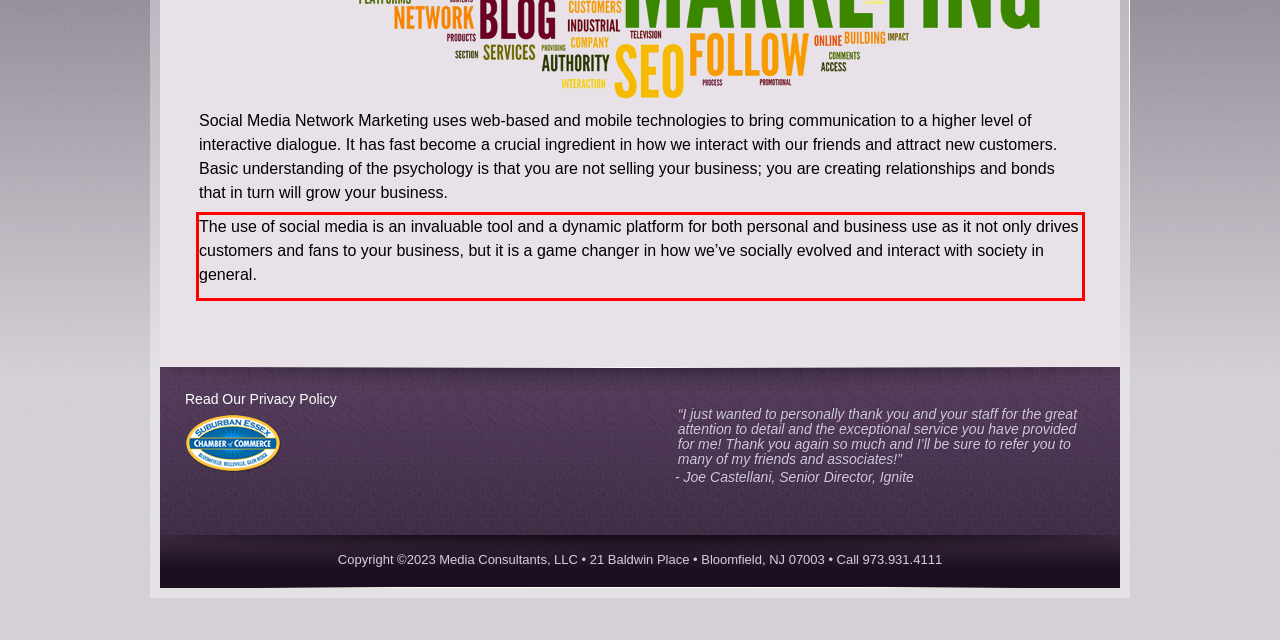You have a webpage screenshot with a red rectangle surrounding a UI element. Extract the text content from within this red bounding box.

The use of social media is an invaluable tool and a dynamic platform for both personal and business use as it not only drives customers and fans to your business, but it is a game changer in how we’ve socially evolved and interact with society in general.